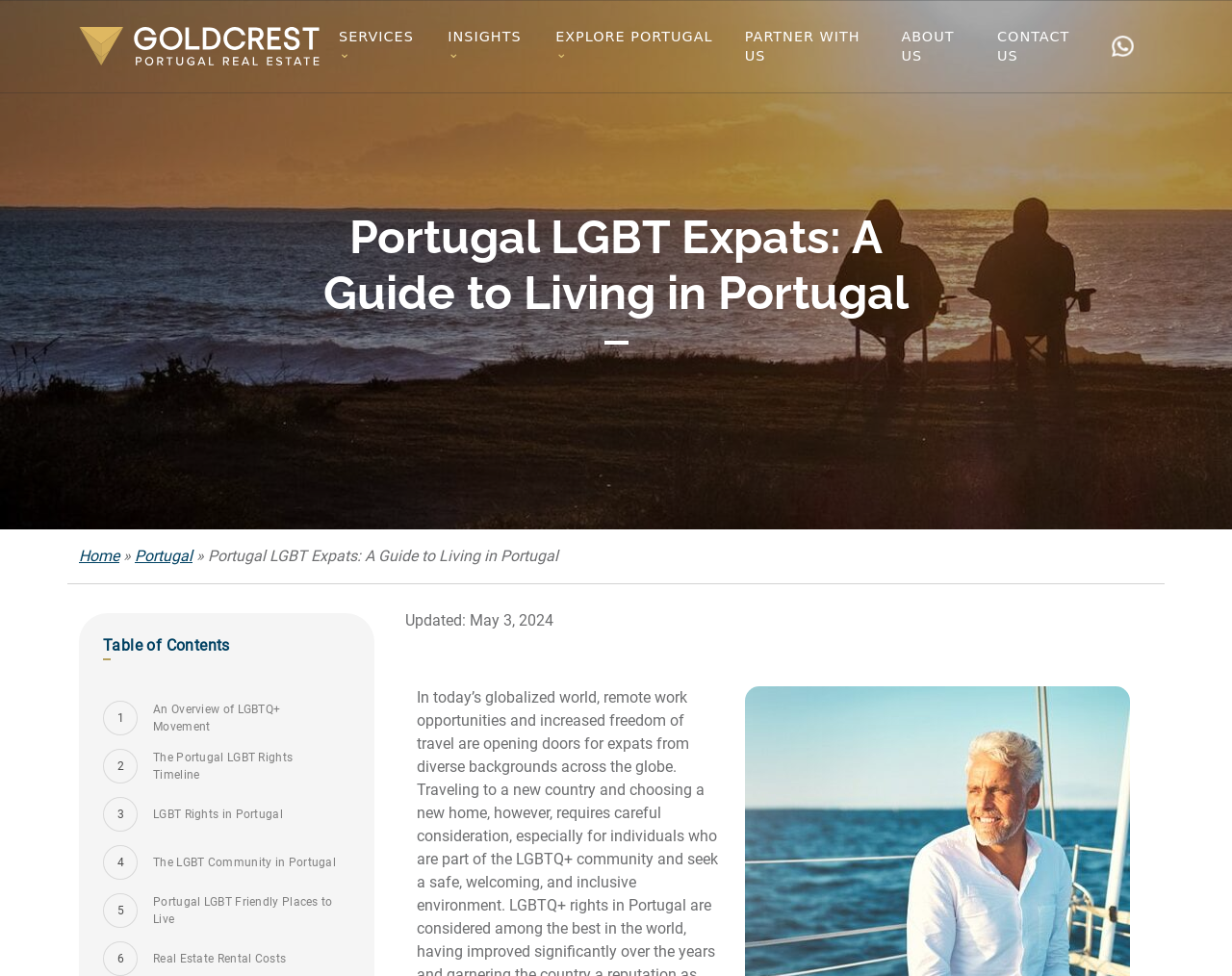Indicate the bounding box coordinates of the element that needs to be clicked to satisfy the following instruction: "Visit the 'Portugal LGBT Friendly Places to Live' page". The coordinates should be four float numbers between 0 and 1, i.e., [left, top, right, bottom].

[0.084, 0.915, 0.284, 0.951]